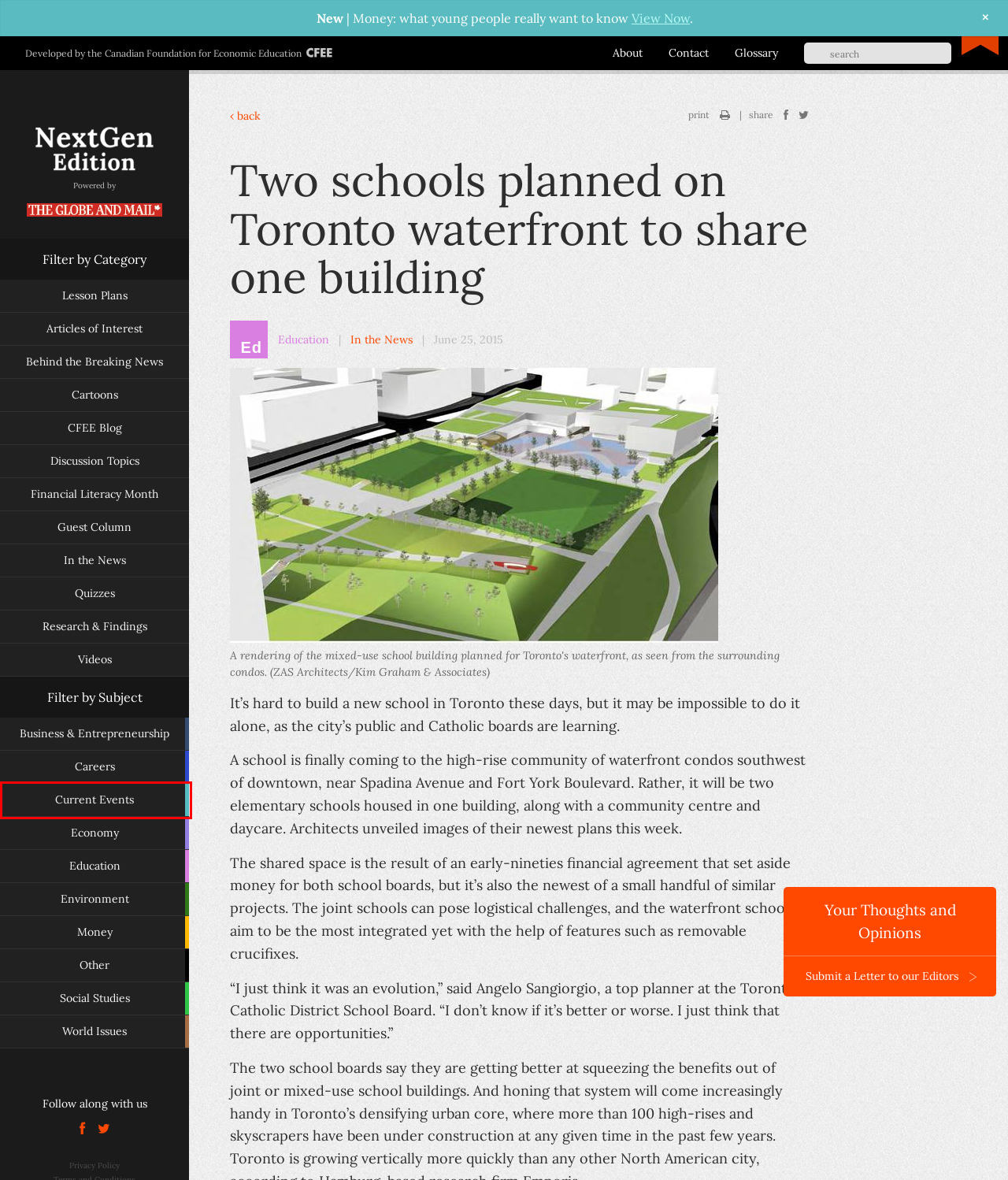Analyze the webpage screenshot with a red bounding box highlighting a UI element. Select the description that best matches the new webpage after clicking the highlighted element. Here are the options:
A. Articles of Interest | CFEE Classroom Edition
B. Financial Literacy Month | CFEE Classroom Edition
C. Careers | Subjects | CFEE Classroom Edition
D. CFEE Blog | CFEE Classroom Edition
E. Current Events | Subjects | CFEE Classroom Edition
F. In the News | CFEE Classroom Edition
G. Lesson Plans | CFEE Classroom Edition
H. Environment | Subjects | CFEE Classroom Edition

E